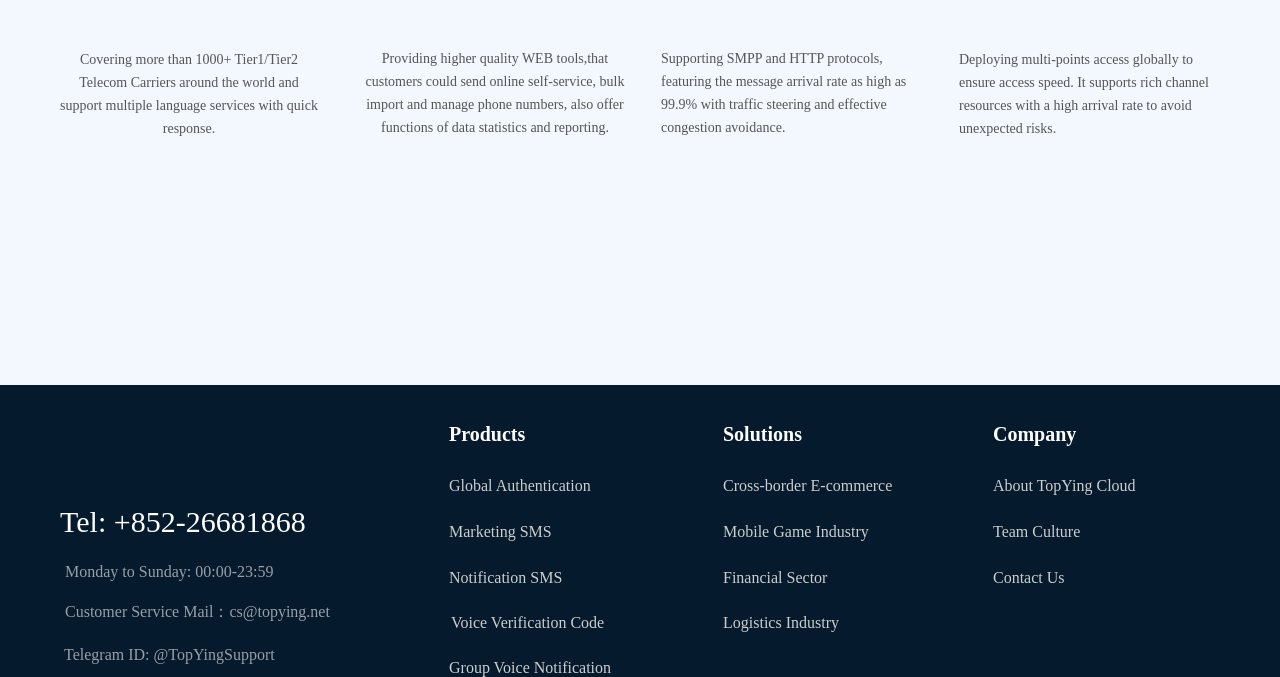Find the bounding box coordinates for the area that must be clicked to perform this action: "View Marketing SMS".

[0.351, 0.773, 0.431, 0.798]